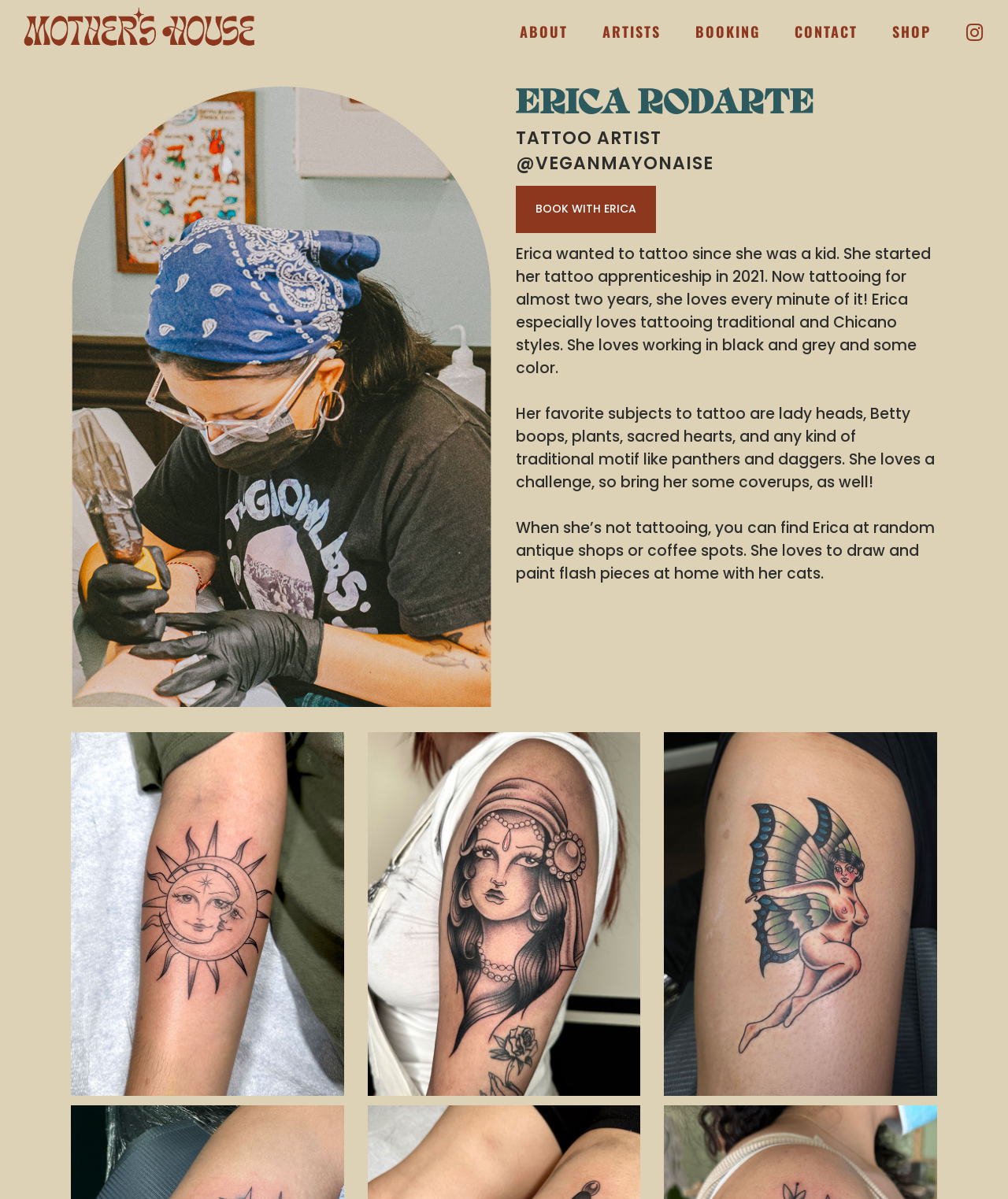Determine the bounding box coordinates (top-left x, top-left y, bottom-right x, bottom-right y) of the UI element described in the following text: Artists

[0.581, 0.0, 0.673, 0.053]